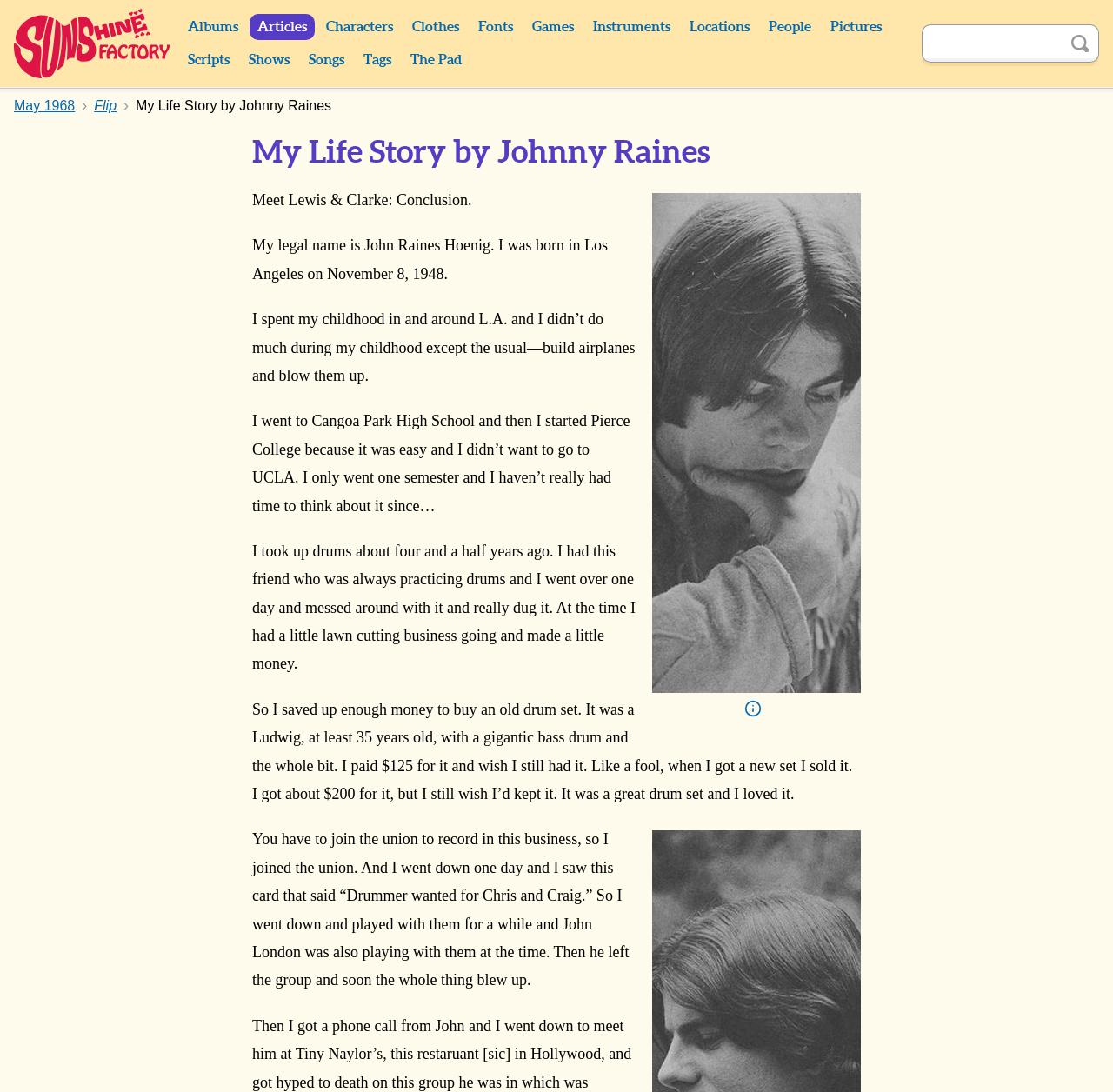Using the provided element description "Characters", determine the bounding box coordinates of the UI element.

[0.286, 0.013, 0.36, 0.037]